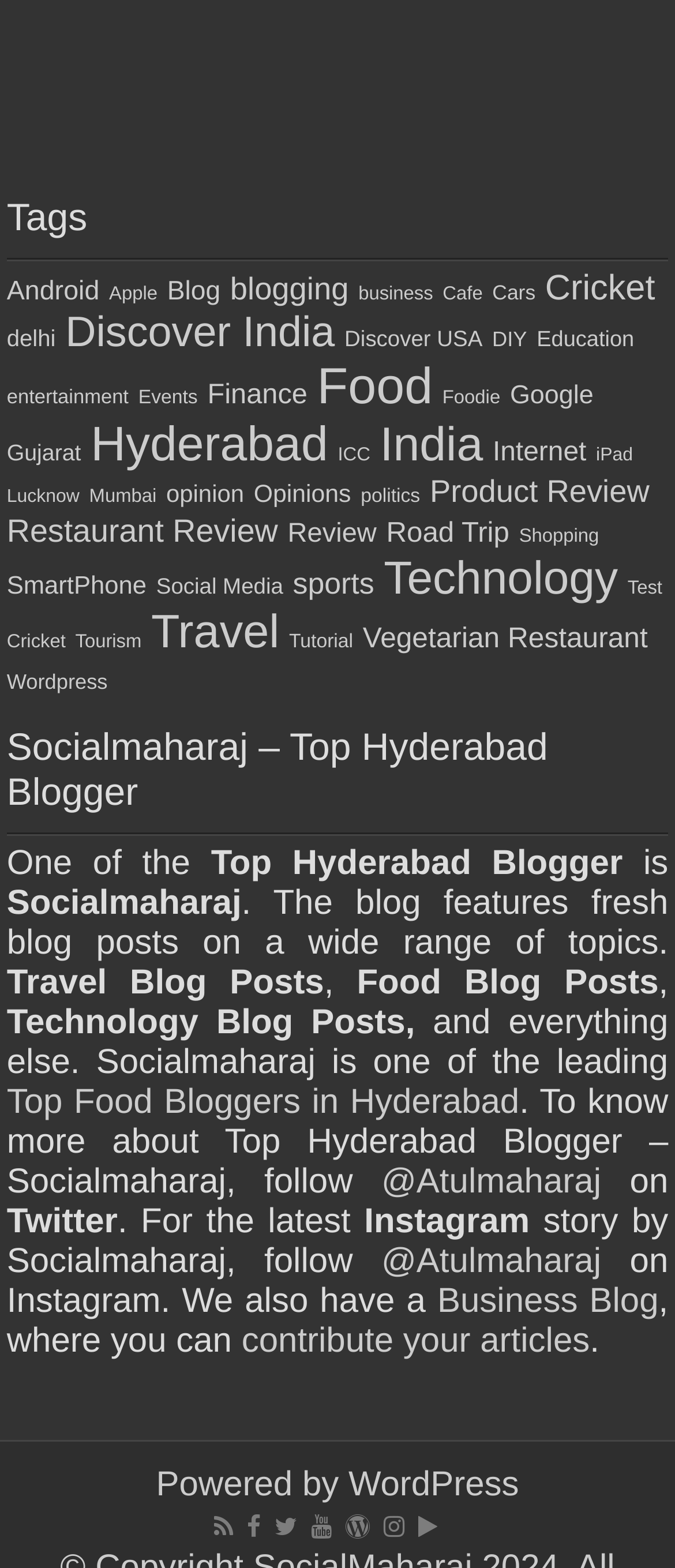Identify the bounding box for the UI element described as: "Business Blog". Ensure the coordinates are four float numbers between 0 and 1, formatted as [left, top, right, bottom].

[0.648, 0.846, 0.976, 0.87]